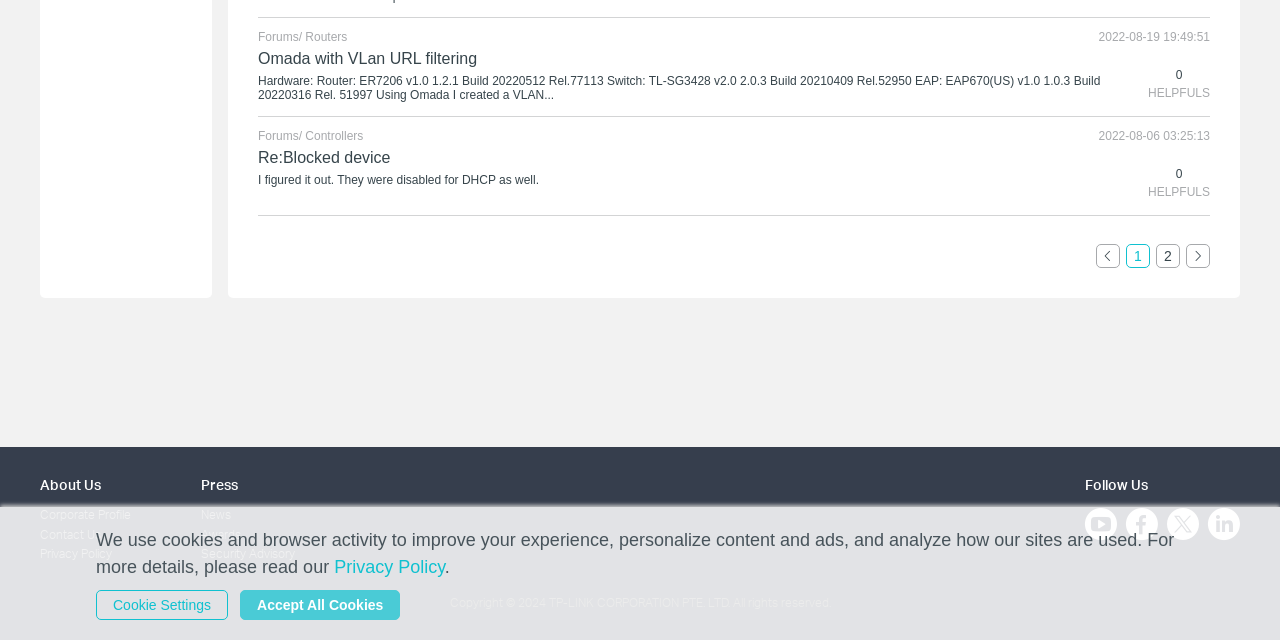Please determine the bounding box of the UI element that matches this description: Press. The coordinates should be given as (top-left x, top-left y, bottom-right x, bottom-right y), with all values between 0 and 1.

[0.157, 0.743, 0.186, 0.77]